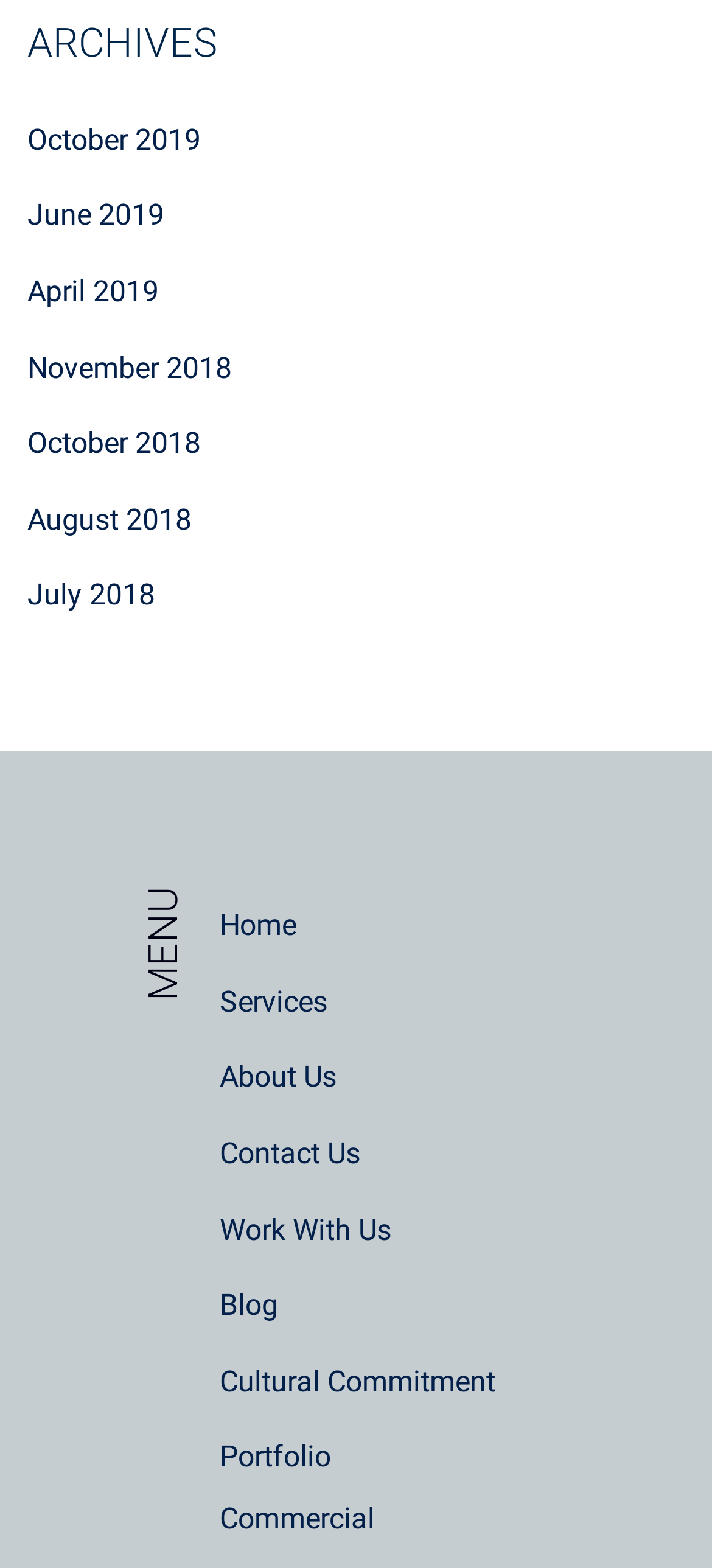Predict the bounding box coordinates of the area that should be clicked to accomplish the following instruction: "Visit HyperFilter". The bounding box coordinates should consist of four float numbers between 0 and 1, i.e., [left, top, right, bottom].

None